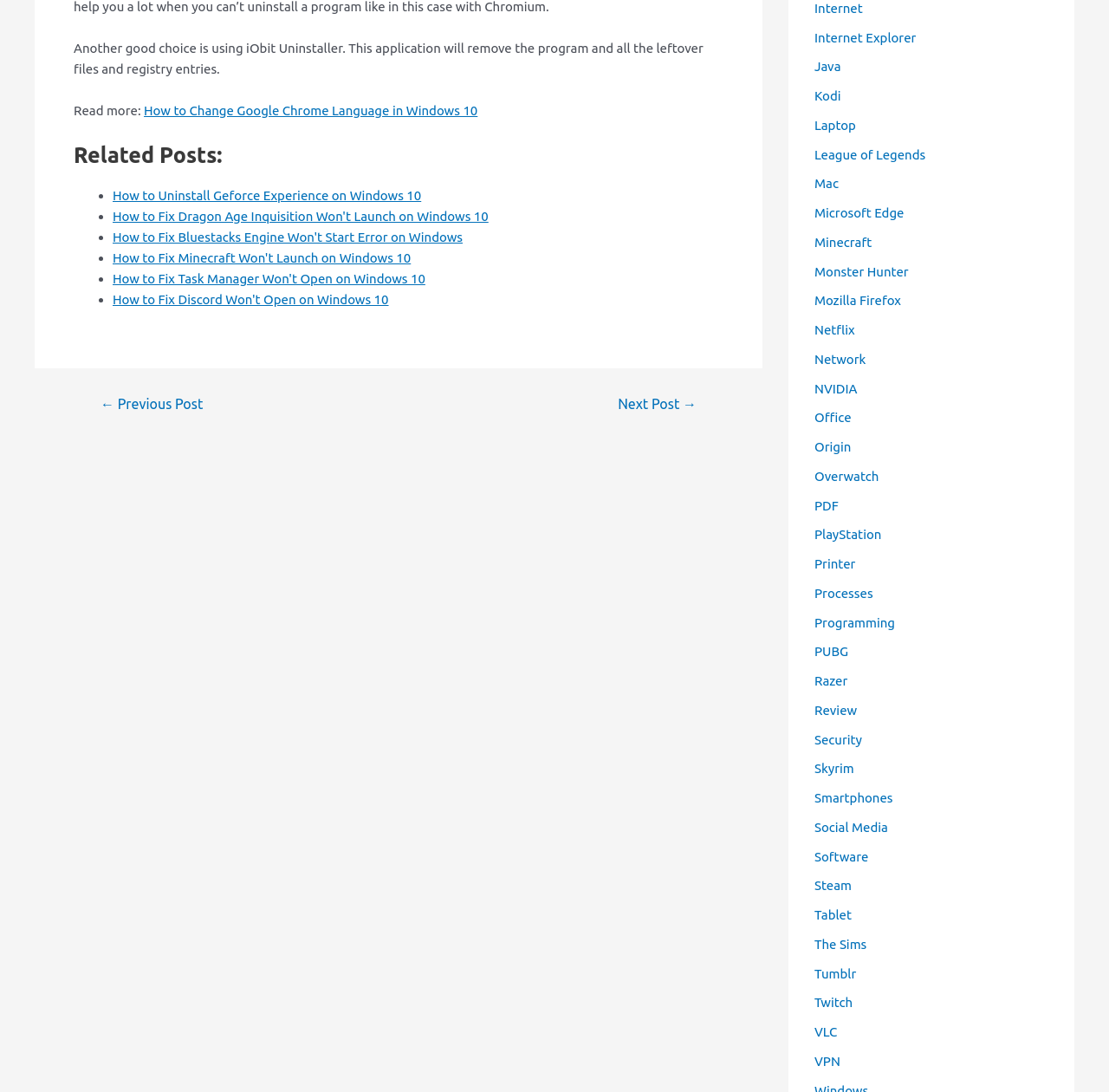Based on the element description ← Previous Post, identify the bounding box of the UI element in the given webpage screenshot. The coordinates should be in the format (top-left x, top-left y, bottom-right x, bottom-right y) and must be between 0 and 1.

[0.072, 0.364, 0.202, 0.376]